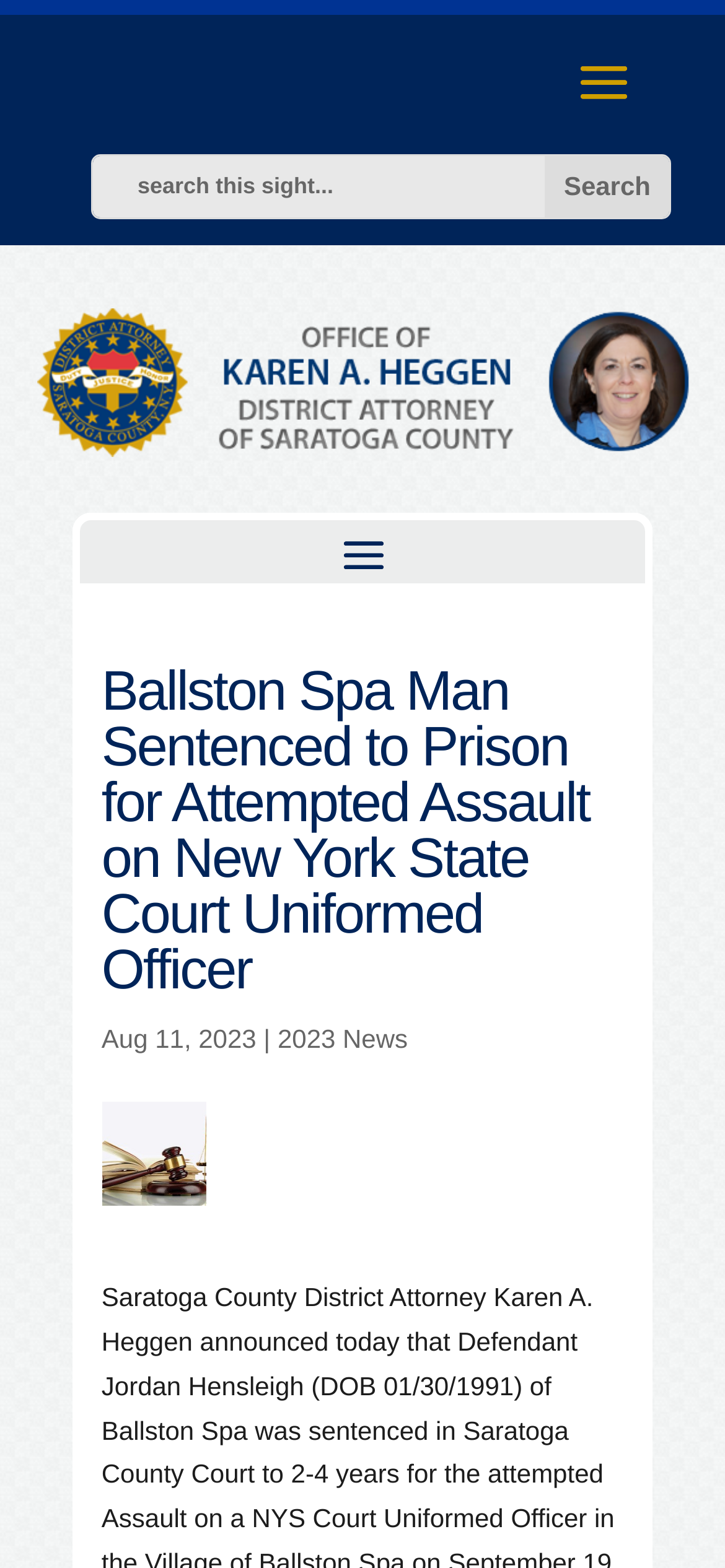What is the logo above the main heading?
Please utilize the information in the image to give a detailed response to the question.

I found the logo by looking at the image element that is located above the main heading, and its description is 'Image of Karen and Saratoga DA Logo'.